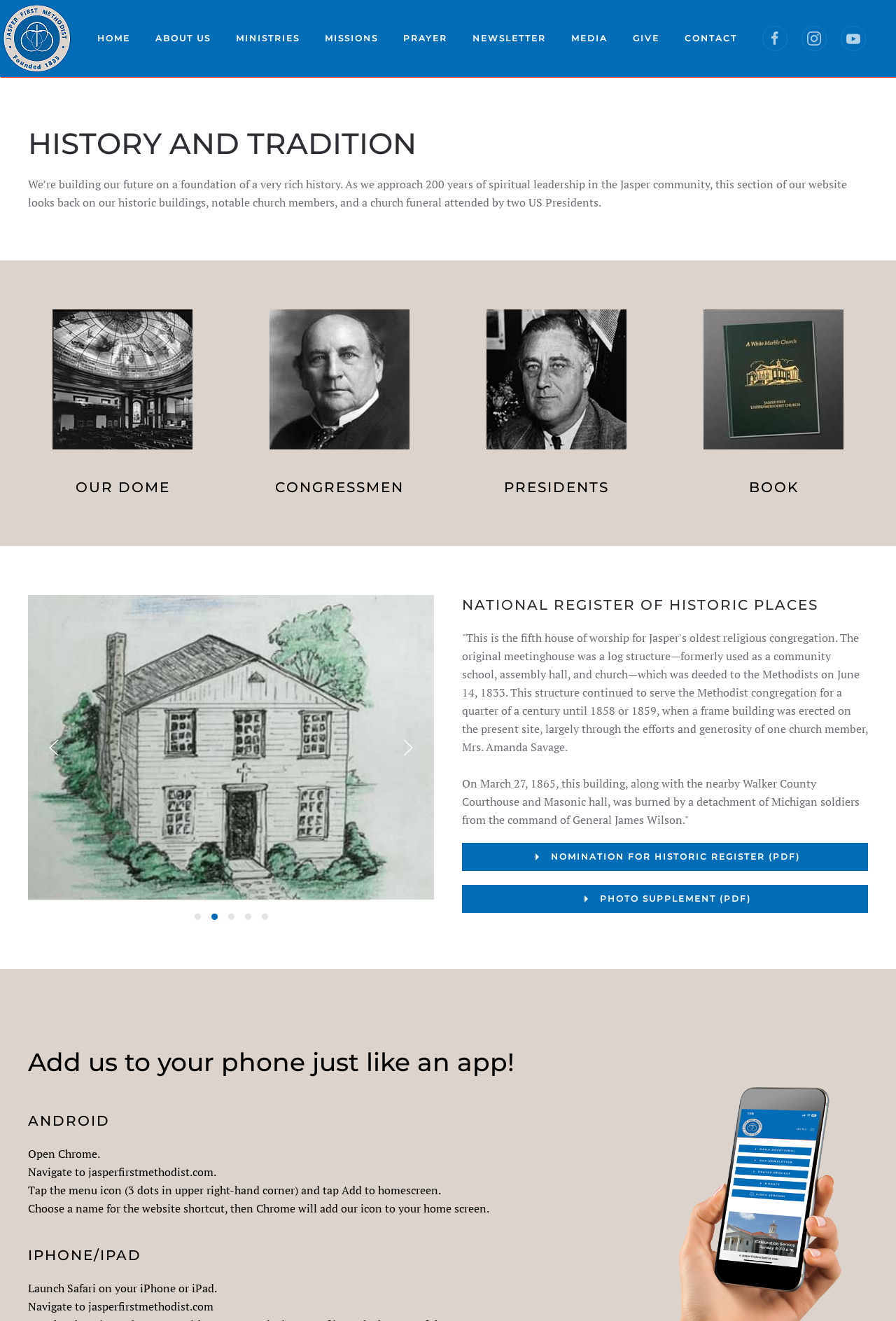What is the purpose of the instructions at the bottom of the webpage?
From the image, provide a succinct answer in one word or a short phrase.

Add to home screen